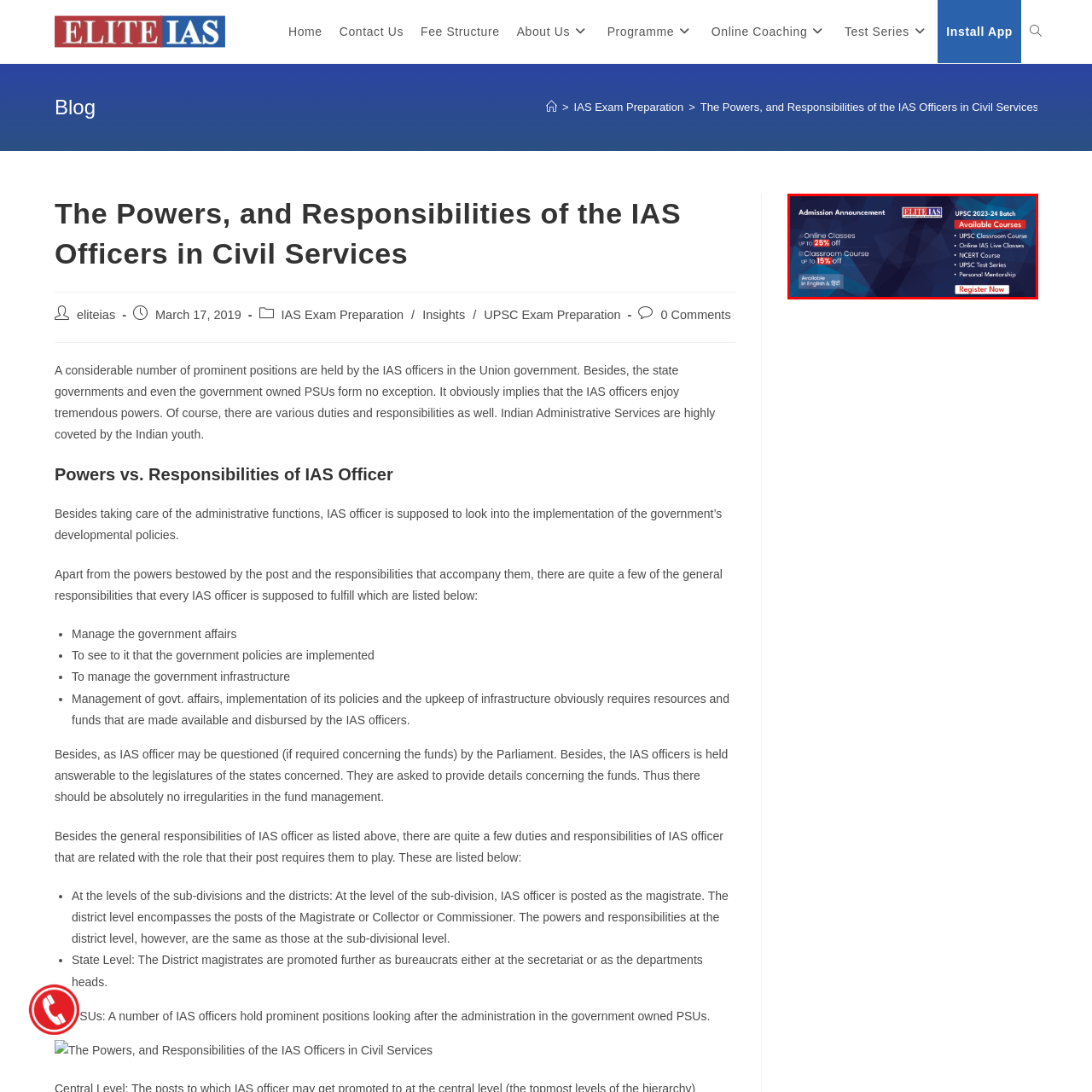What is the maximum discount on online classes?
Inspect the highlighted part of the image and provide a single word or phrase as your answer.

25% discount